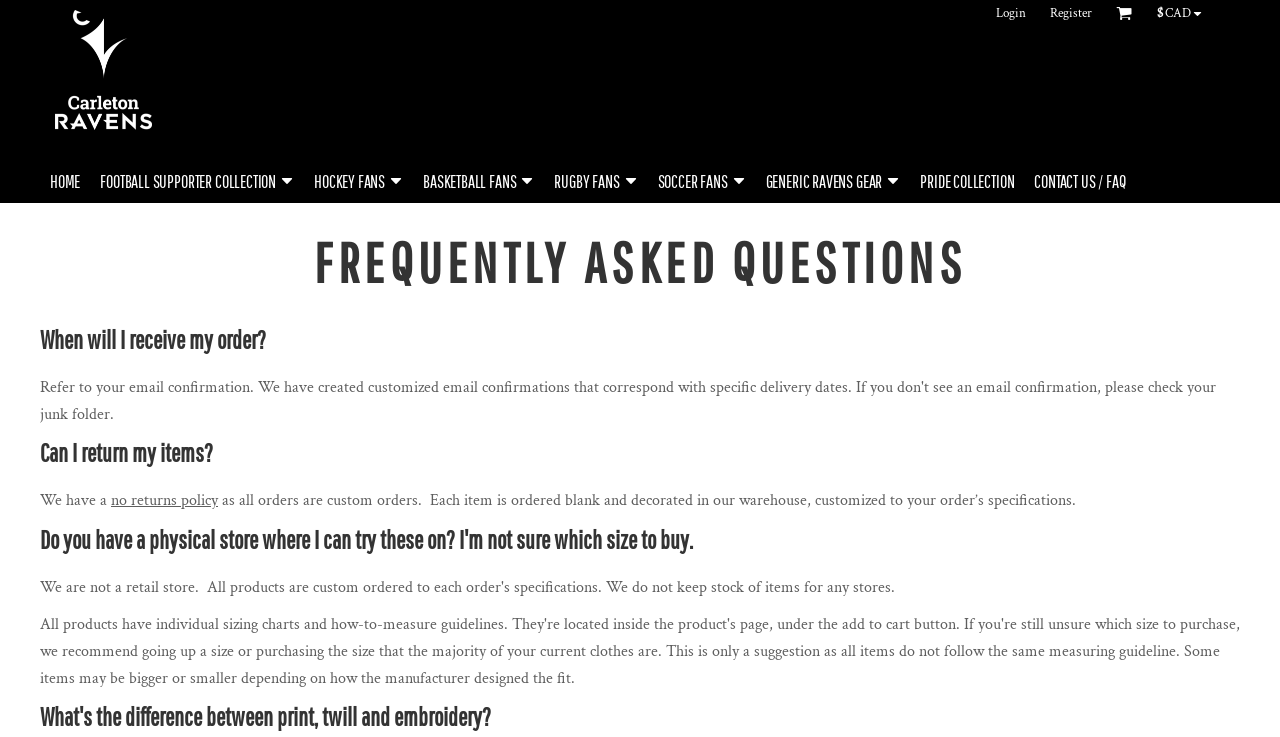From the given element description: "Home", find the bounding box for the UI element. Provide the coordinates as four float numbers between 0 and 1, in the order [left, top, right, bottom].

None